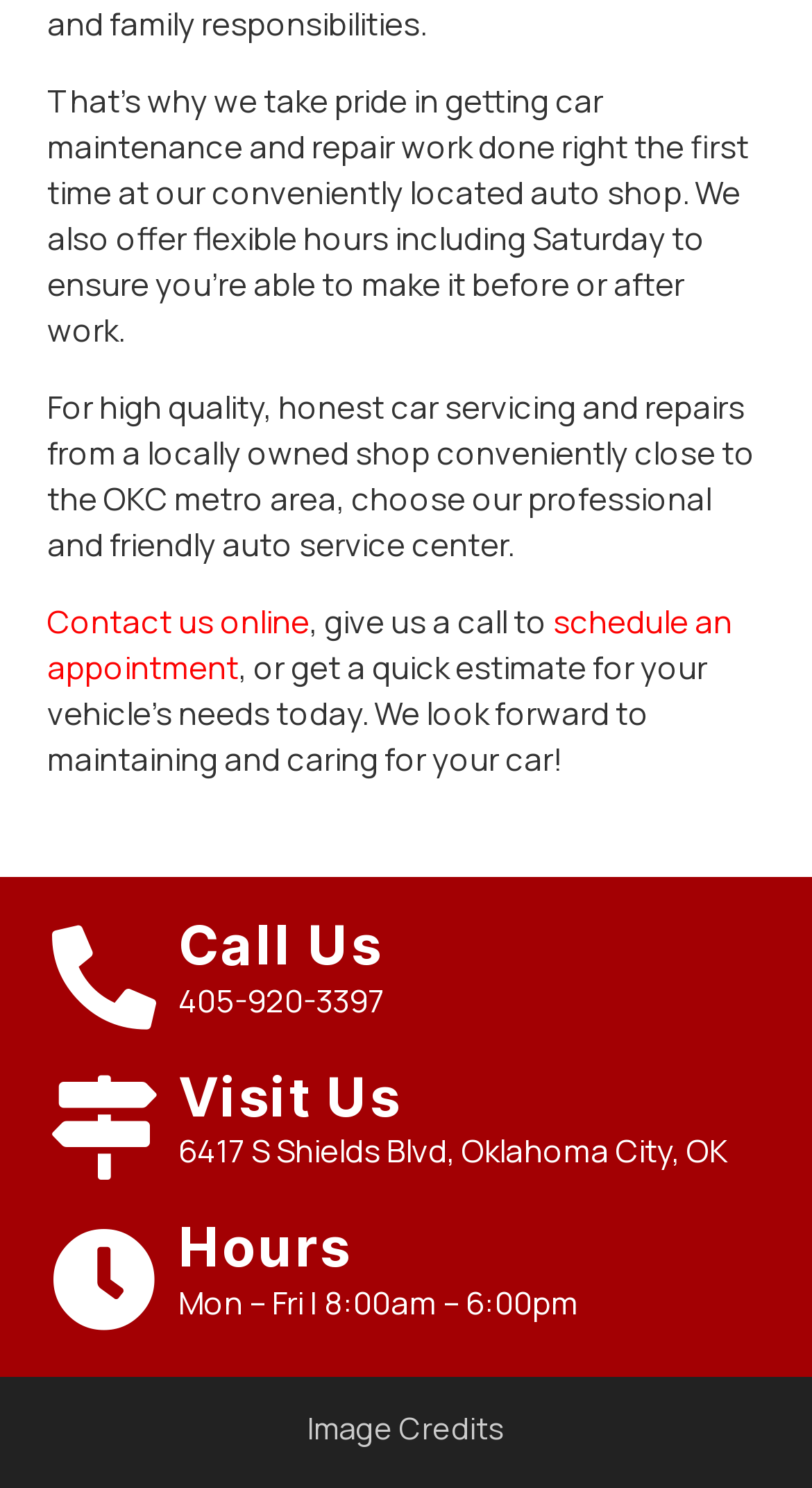Observe the image and answer the following question in detail: What are the hours of operation for the auto shop?

I found the hours of operation by looking at the static text element with the bounding box coordinates [0.219, 0.86, 0.712, 0.89] which contains the text 'Mon – Fri | 8:00am – 6:00pm'.